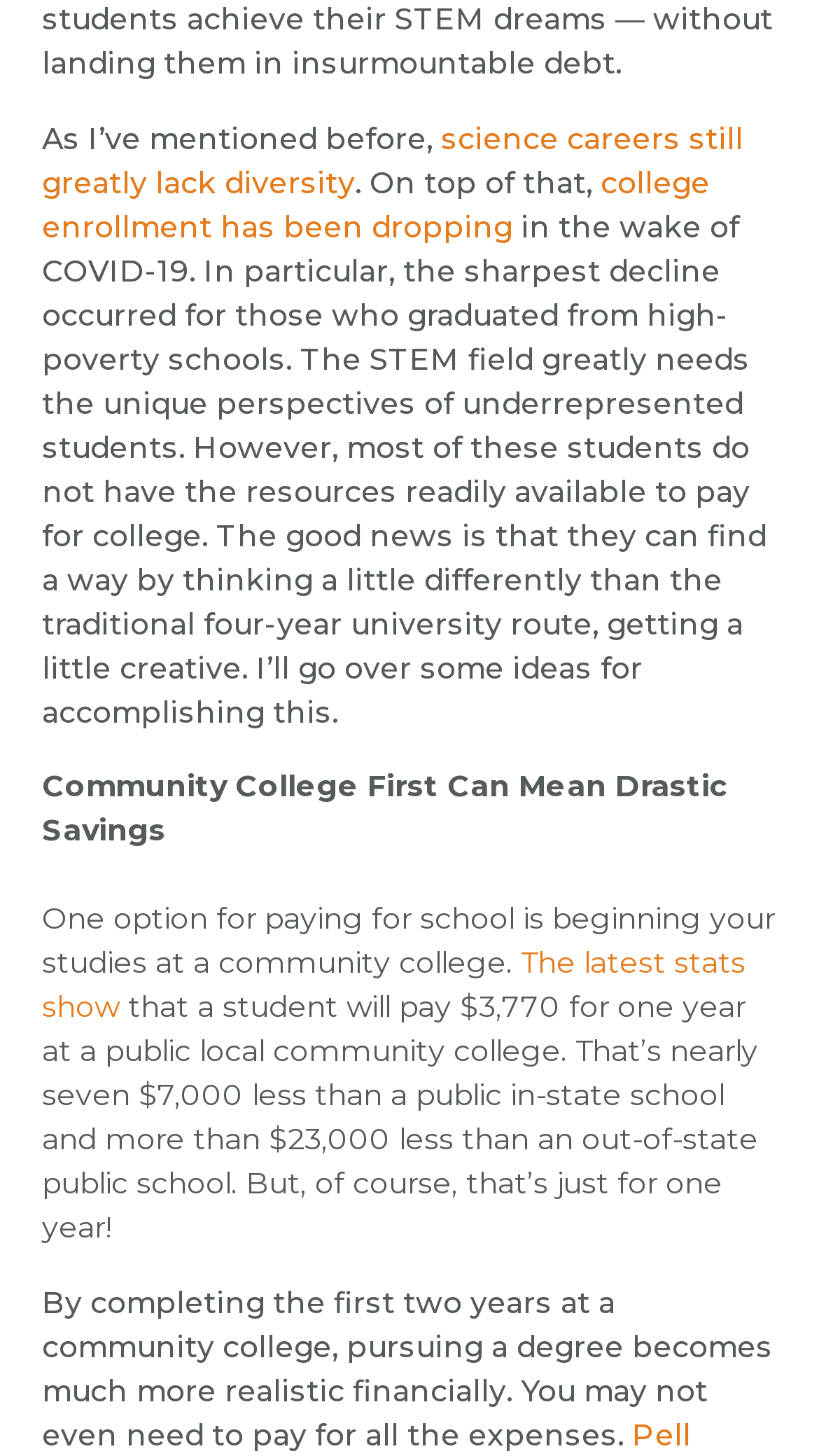What is the unique aspect that underrepresented students can bring to the STEM field?
Please provide a single word or phrase as your answer based on the screenshot.

Unique perspectives